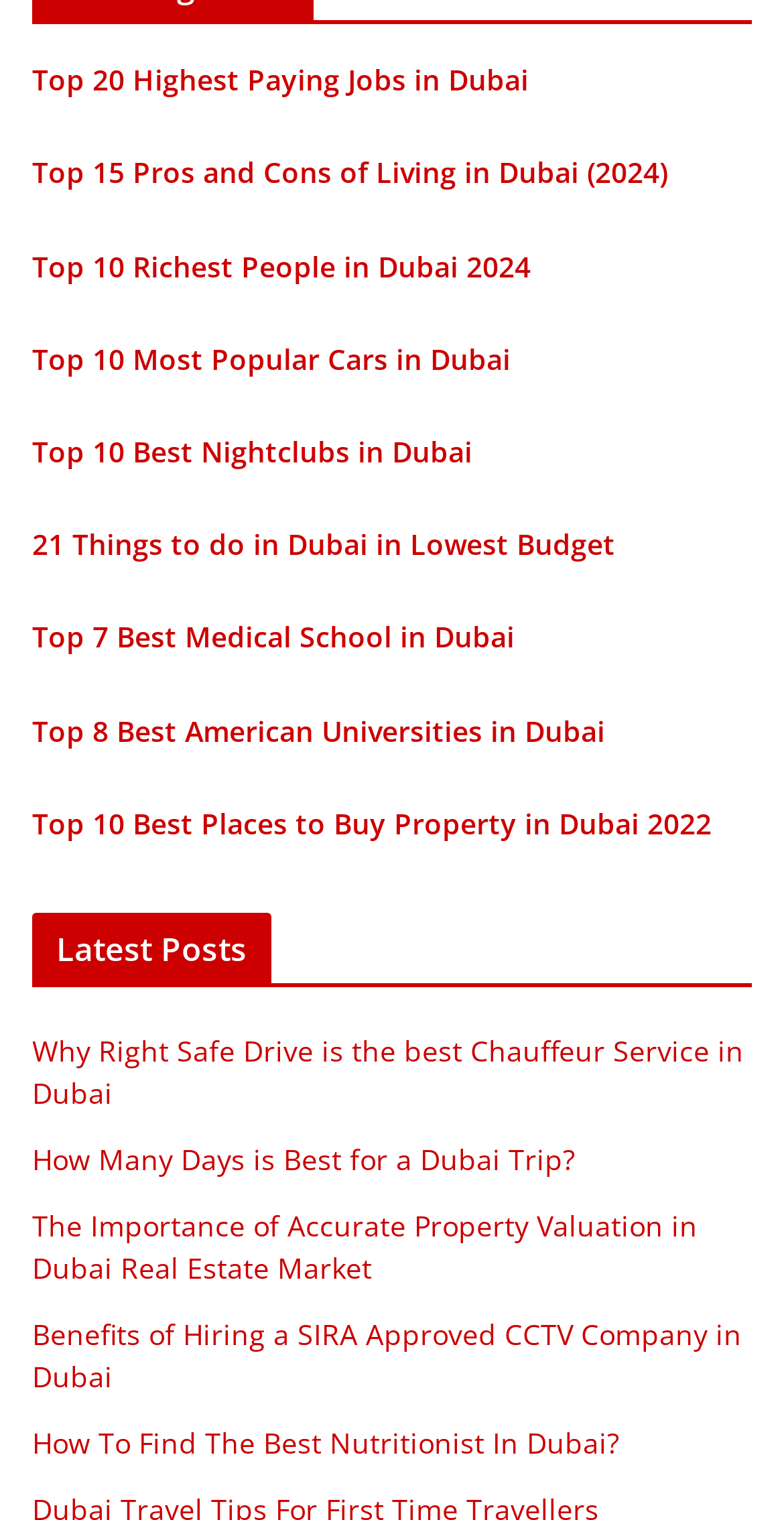Respond to the question below with a single word or phrase:
What is the topic of the first link?

Highest Paying Jobs in Dubai